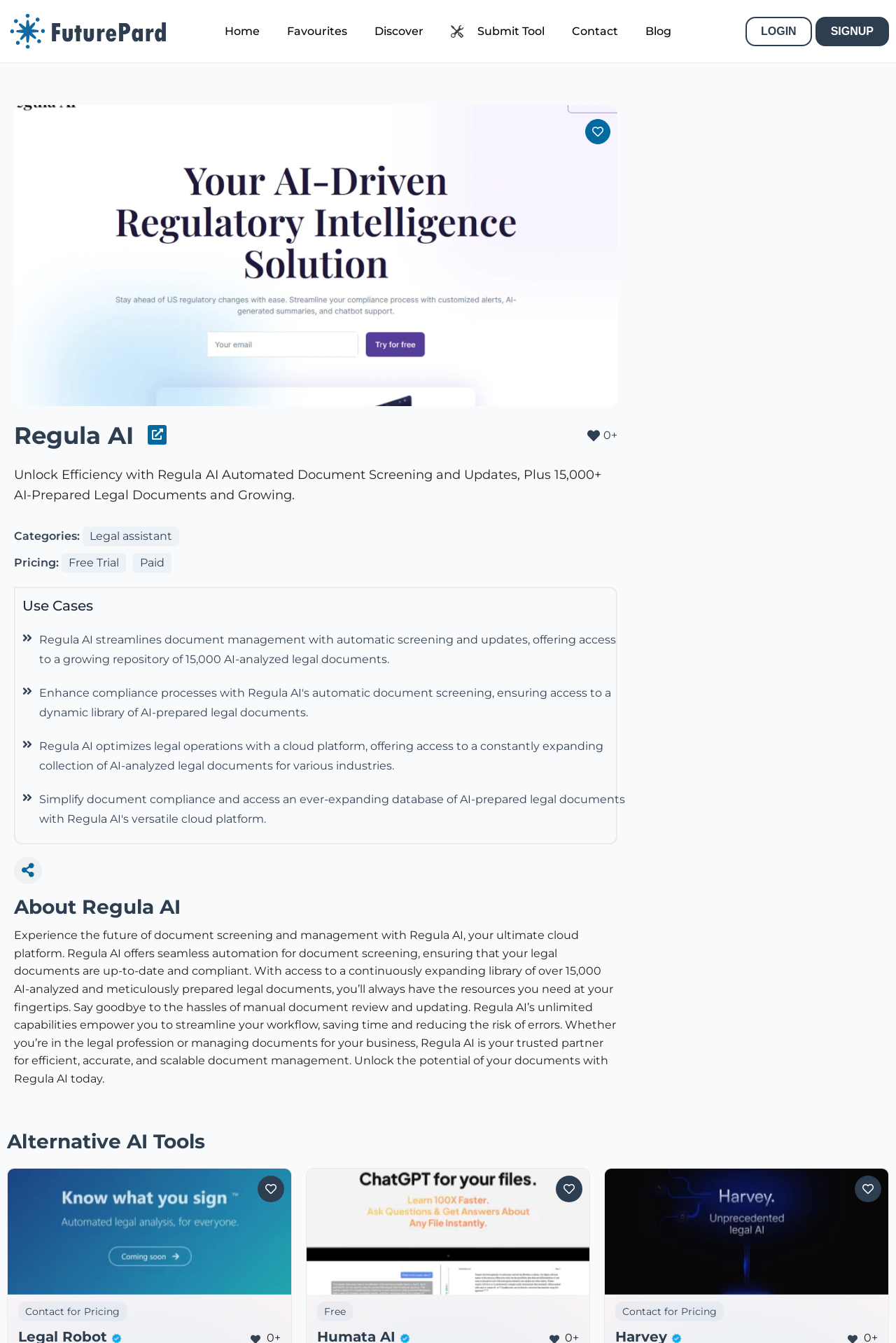Give a full account of the webpage's elements and their arrangement.

This webpage is about Regula AI, a tool for automated document screening and updates. At the top left, there is a logo of FuturePard, an AI tools directory, with a link to it. Next to it, there is a navigation menu with links to Home, Favourites, Discover, Submit Tool, Contact, and Blog.

Below the navigation menu, there are two prominent buttons, LOGIN and SIGNUP, located at the top right corner of the page. On the left side, there is a large image of Regula AI, and above it, there is a heading with the title "Regula AI". 

The main content of the page is divided into several sections. The first section describes the benefits of using Regula AI, with a heading "Unlock Efficiency with Regula AI" and a brief text summarizing its features. Below it, there are two columns of text, one listing categories, including "Legal assistant", and the other listing pricing options, including "Free Trial" and "Paid".

The next section is about use cases, with a heading "Use Cases" and two paragraphs of text describing how Regula AI can streamline document management and optimize legal operations. 

Following this, there is a section about Regula AI, with a heading "About Regula AI" and a lengthy text describing its features, benefits, and capabilities. 

Finally, at the bottom of the page, there is a section titled "Alternative AI Tools", which lists three alternative tools, Legal Robot, Humata AI, and Harvey, each with a link and an image. The pricing information for each tool is also provided.